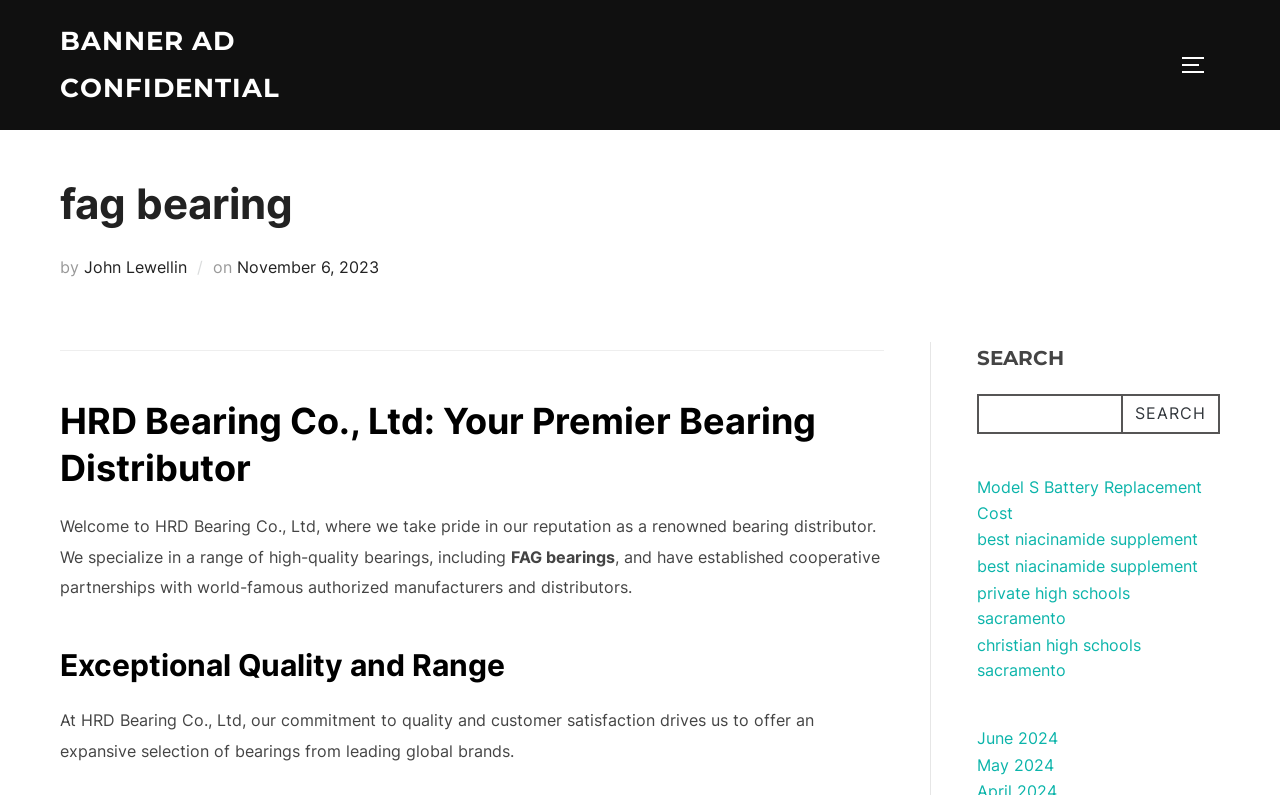What is the purpose of the search box?
Please look at the screenshot and answer using one word or phrase.

To search